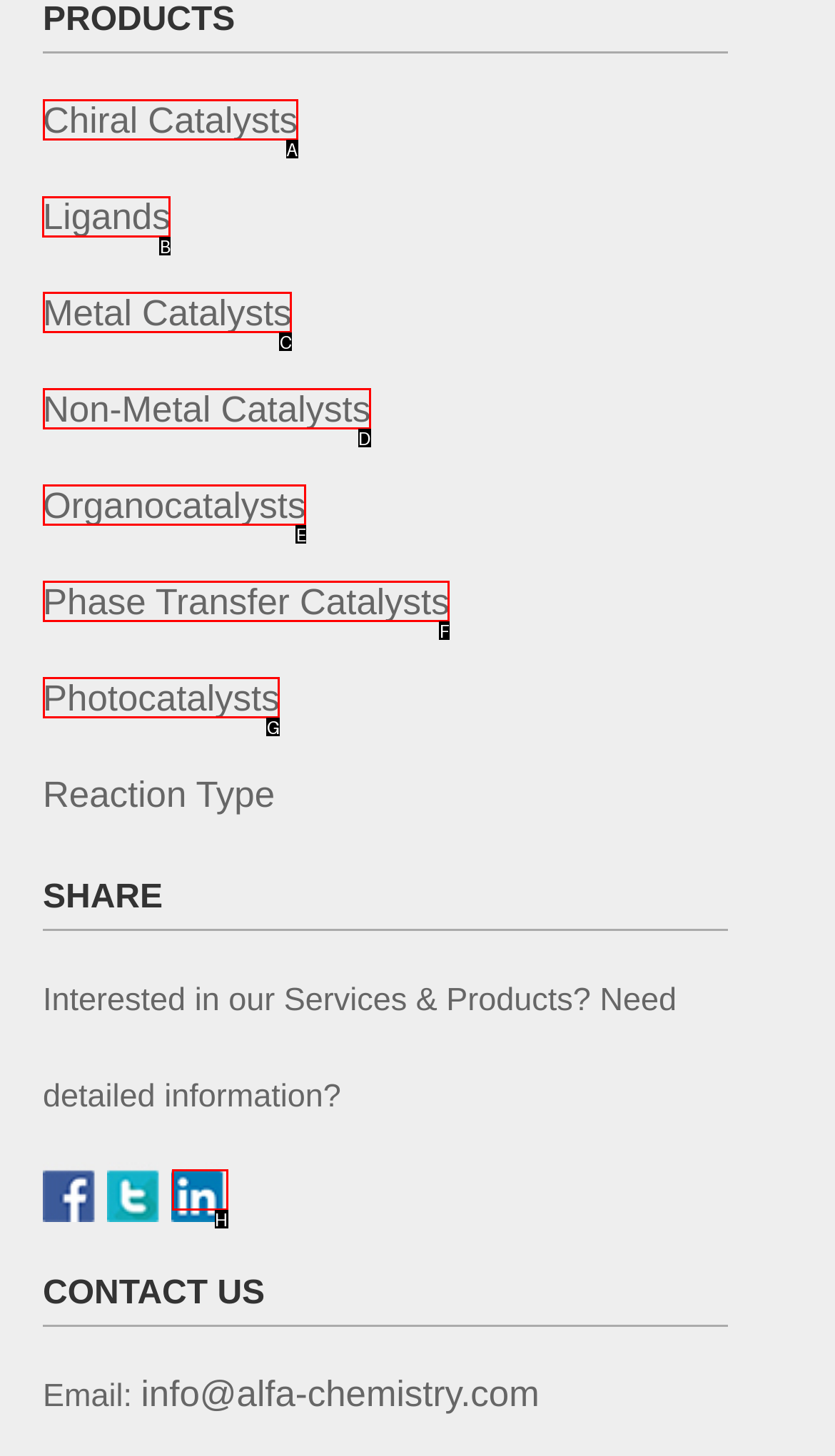Indicate the HTML element to be clicked to accomplish this task: Explore Ligands Respond using the letter of the correct option.

B